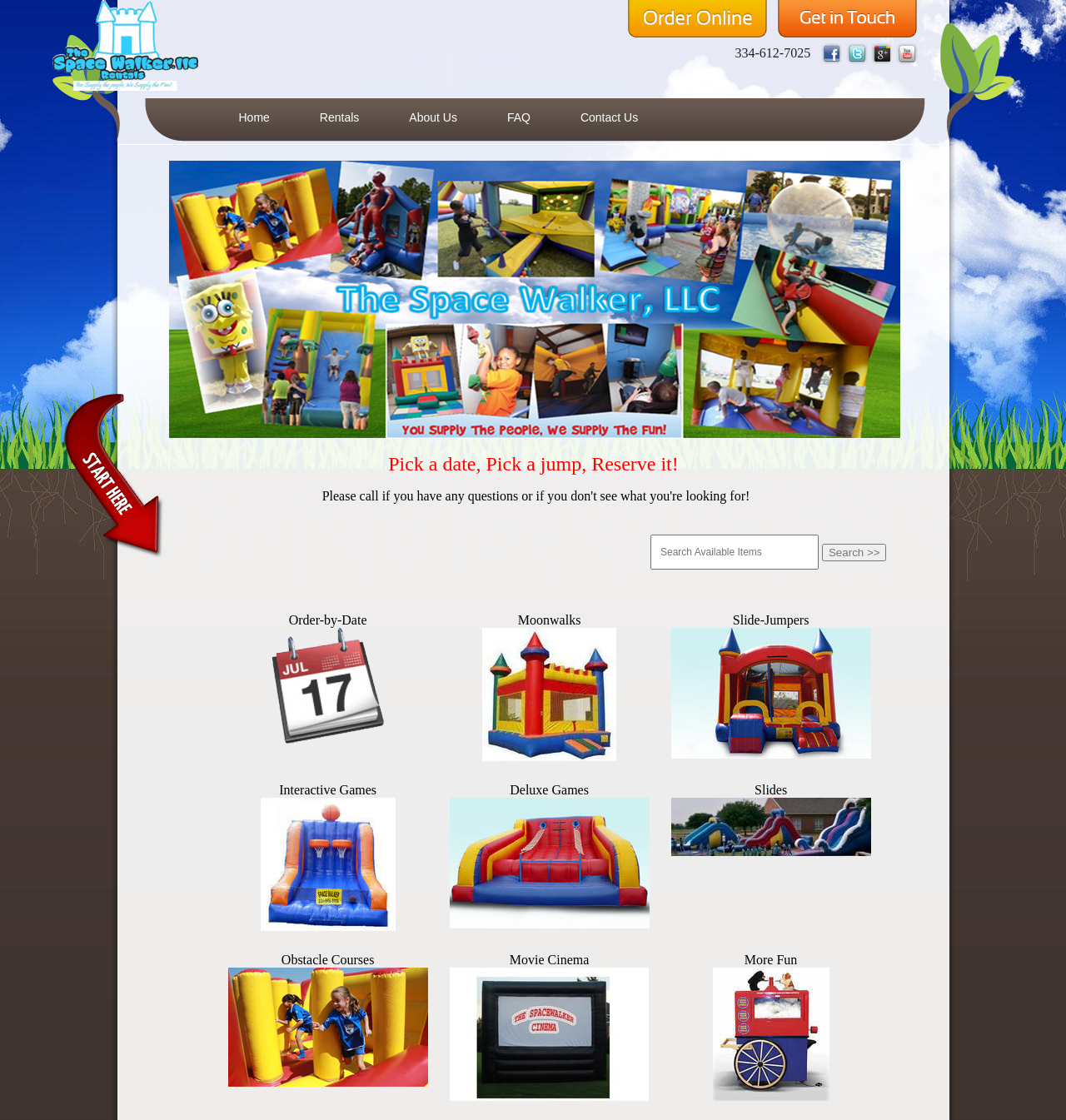Pinpoint the bounding box coordinates of the clickable element needed to complete the instruction: "View Rentals". The coordinates should be provided as four float numbers between 0 and 1: [left, top, right, bottom].

[0.3, 0.099, 0.337, 0.111]